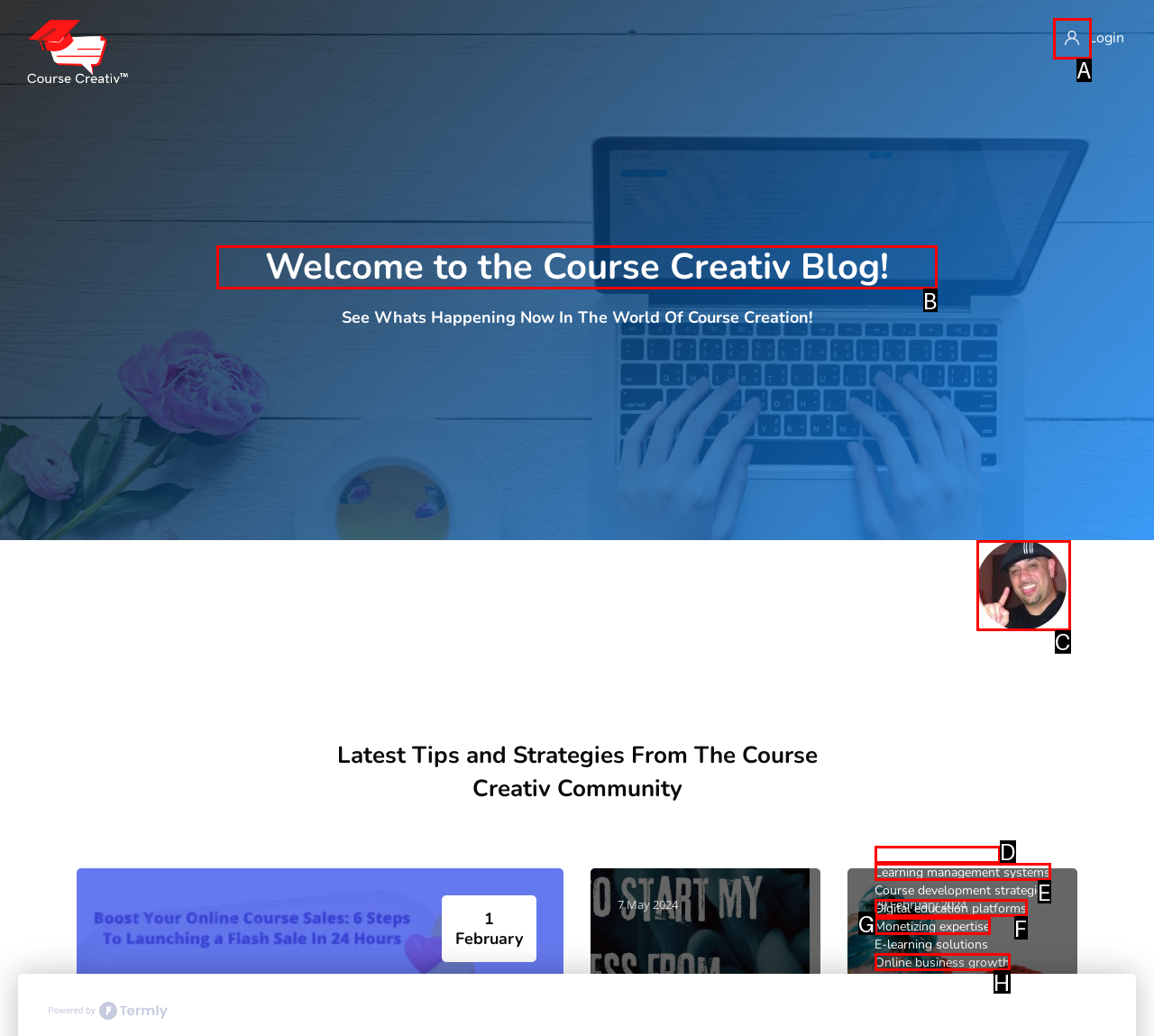Indicate the HTML element to be clicked to accomplish this task: View the Course Creativ blog Respond using the letter of the correct option.

B